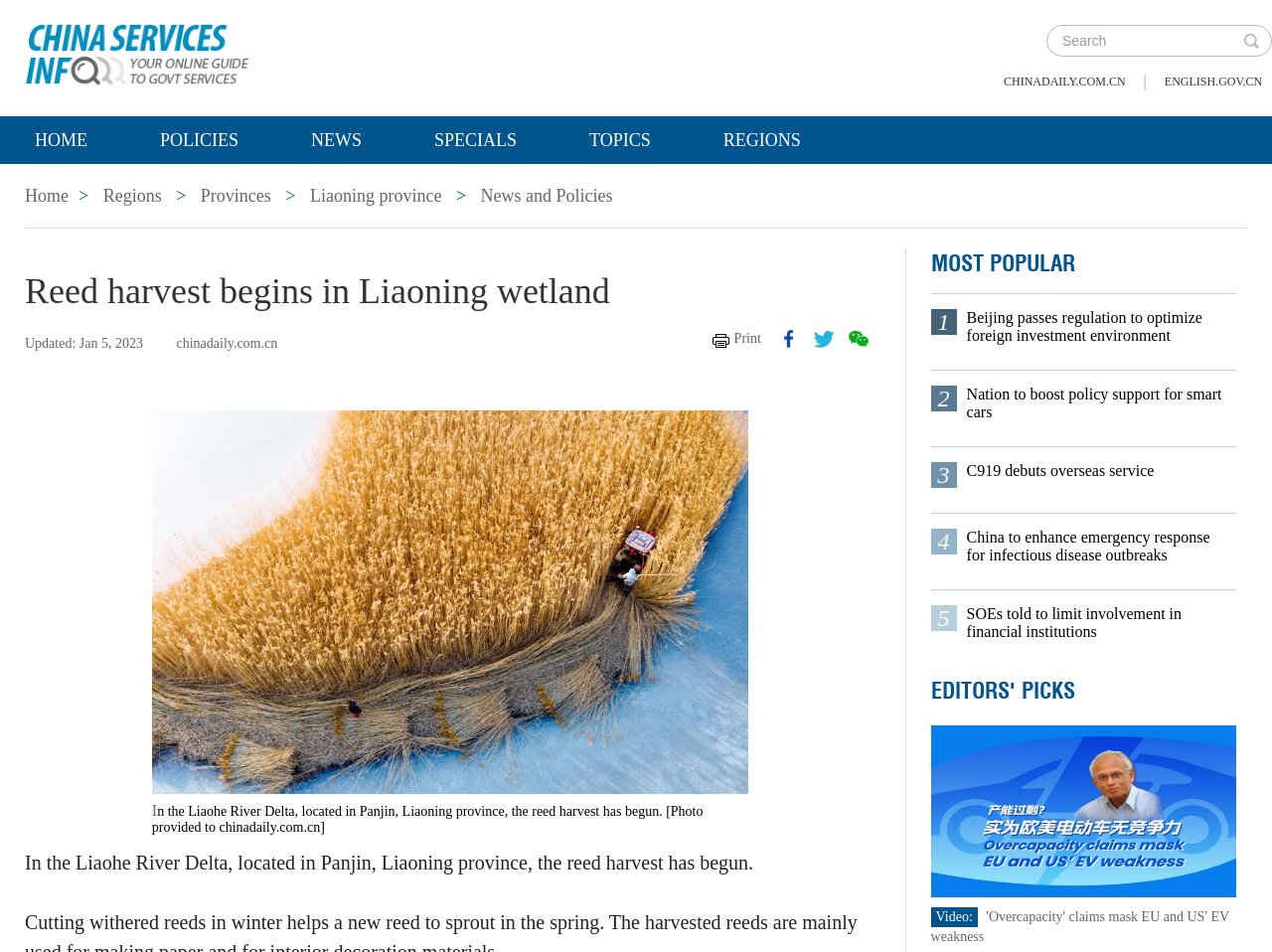Can you locate the main headline on this webpage and provide its text content?

Reed harvest begins in Liaoning wetland